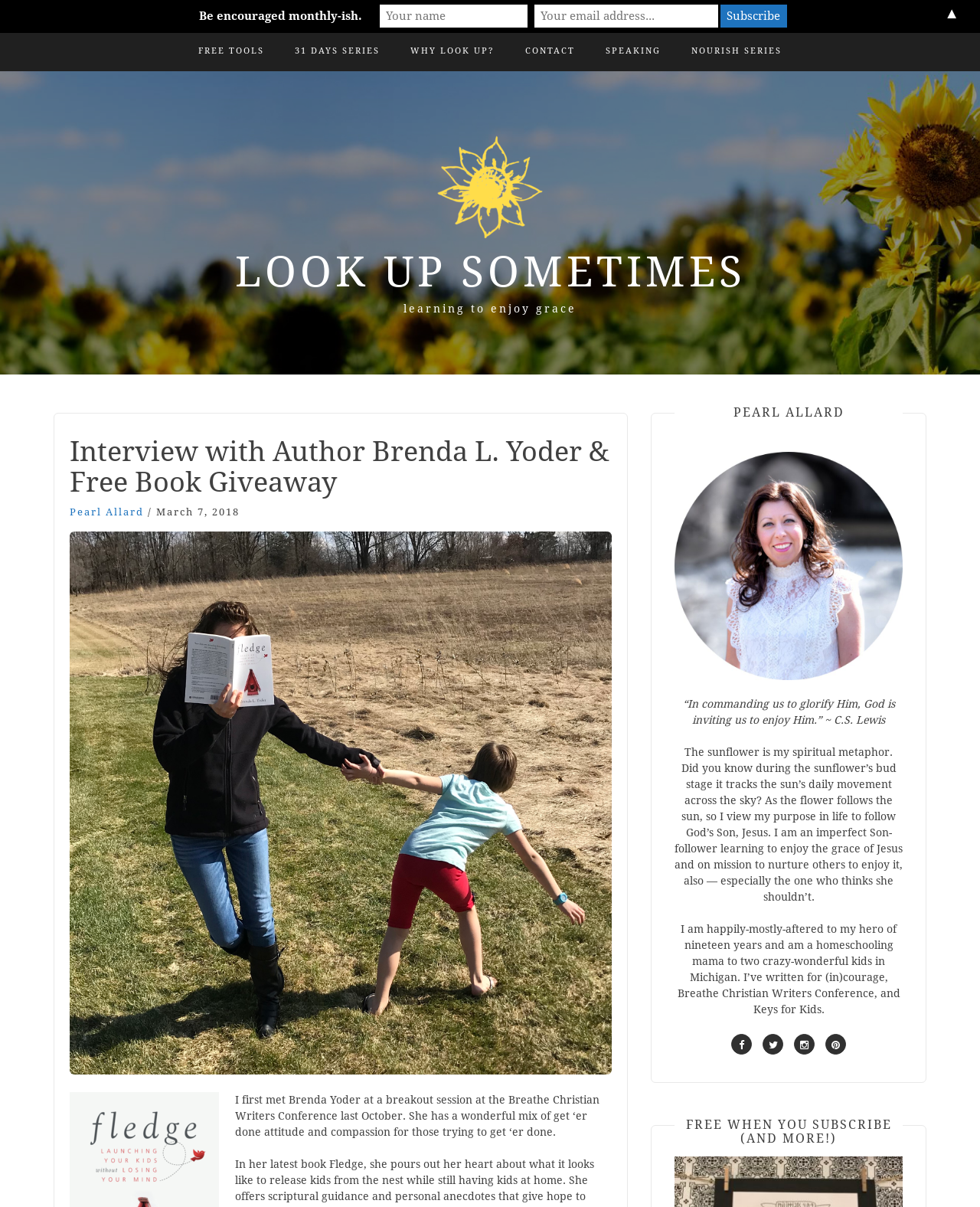What is the purpose of the textbox at the bottom of the webpage?
Give a one-word or short-phrase answer derived from the screenshot.

To subscribe